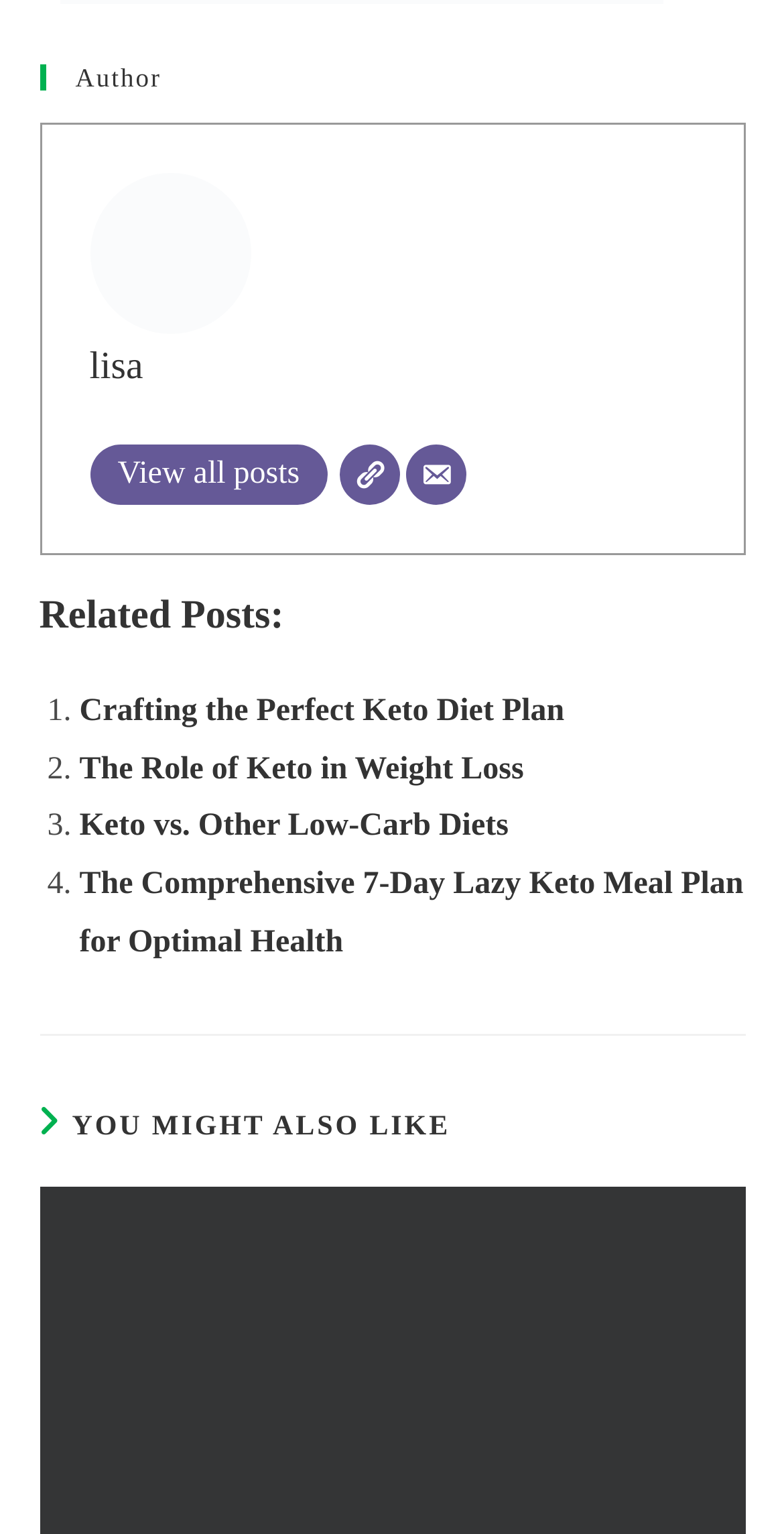What is the author's name?
Look at the screenshot and respond with a single word or phrase.

Lisa